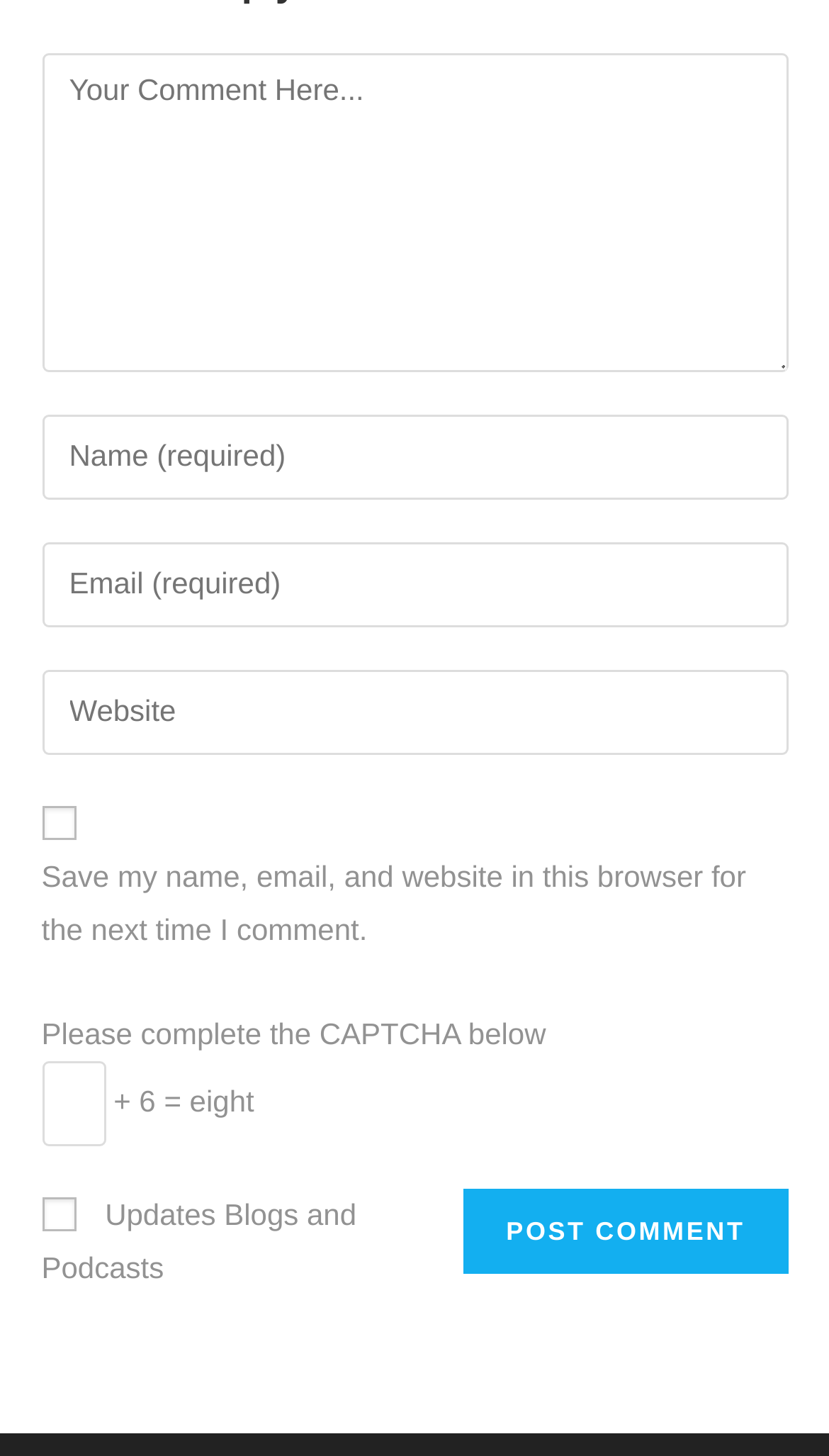Determine the bounding box coordinates of the region to click in order to accomplish the following instruction: "Enter your comment". Provide the coordinates as four float numbers between 0 and 1, specifically [left, top, right, bottom].

[0.05, 0.036, 0.95, 0.256]